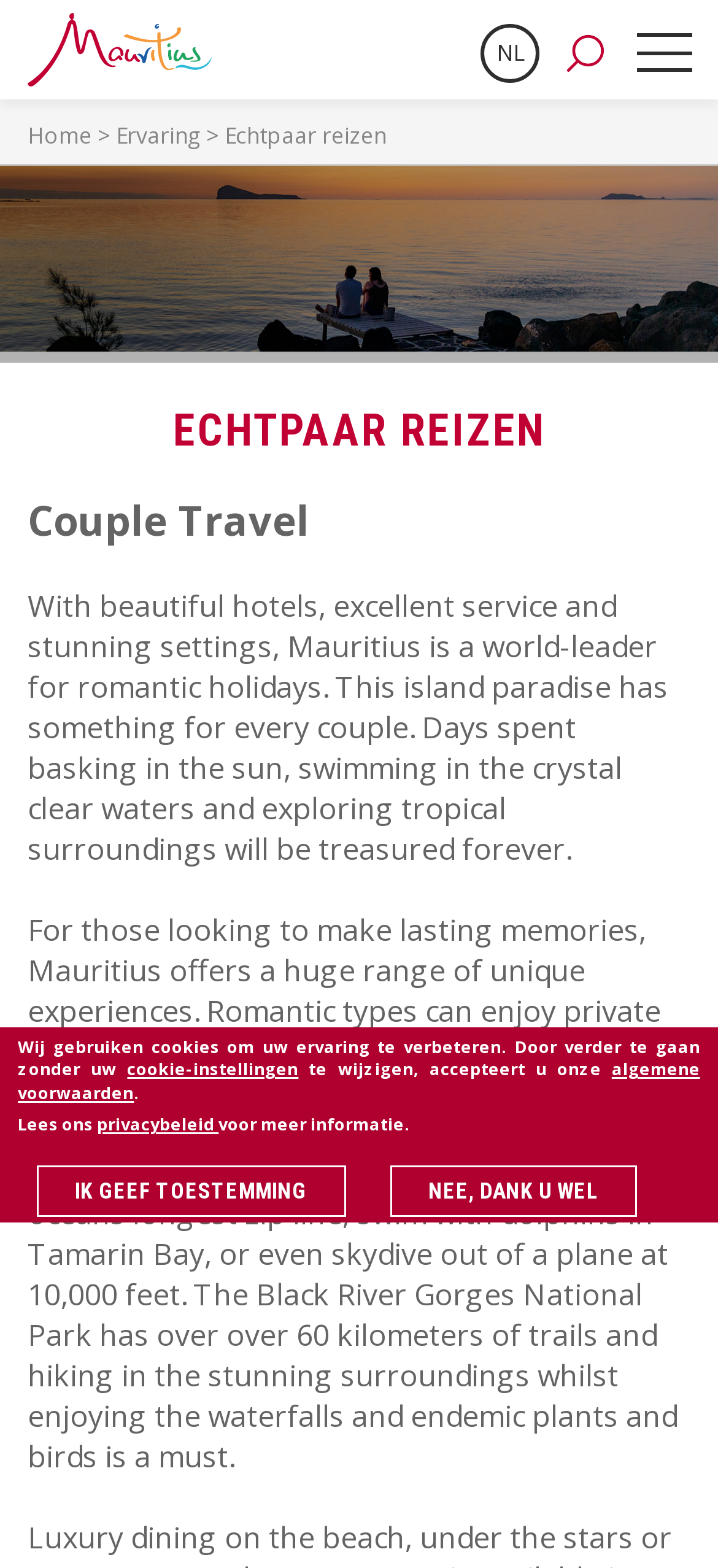Kindly determine the bounding box coordinates of the area that needs to be clicked to fulfill this instruction: "visit Gly-X样本处理平台".

None